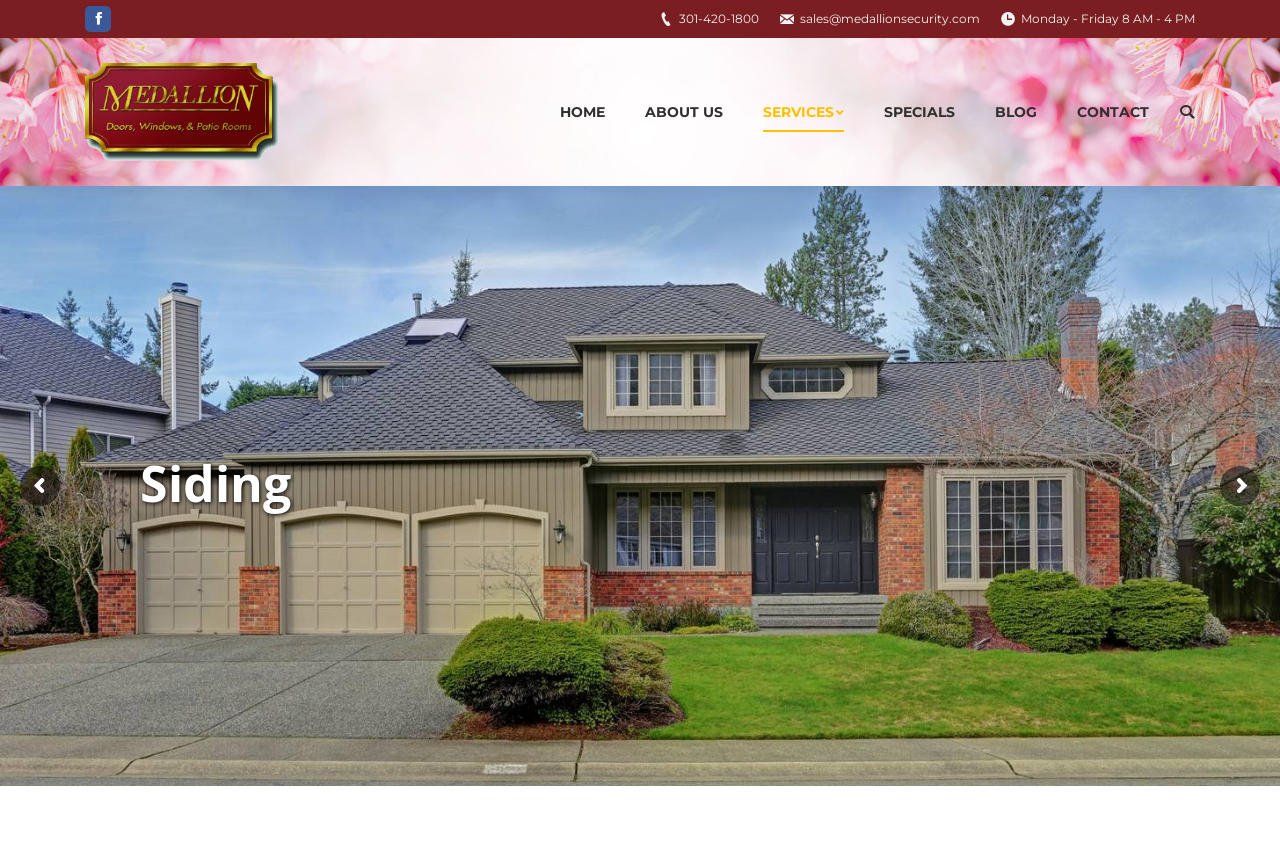Please identify the bounding box coordinates of the element I need to click to follow this instruction: "Click Facebook link".

[0.066, 0.007, 0.087, 0.037]